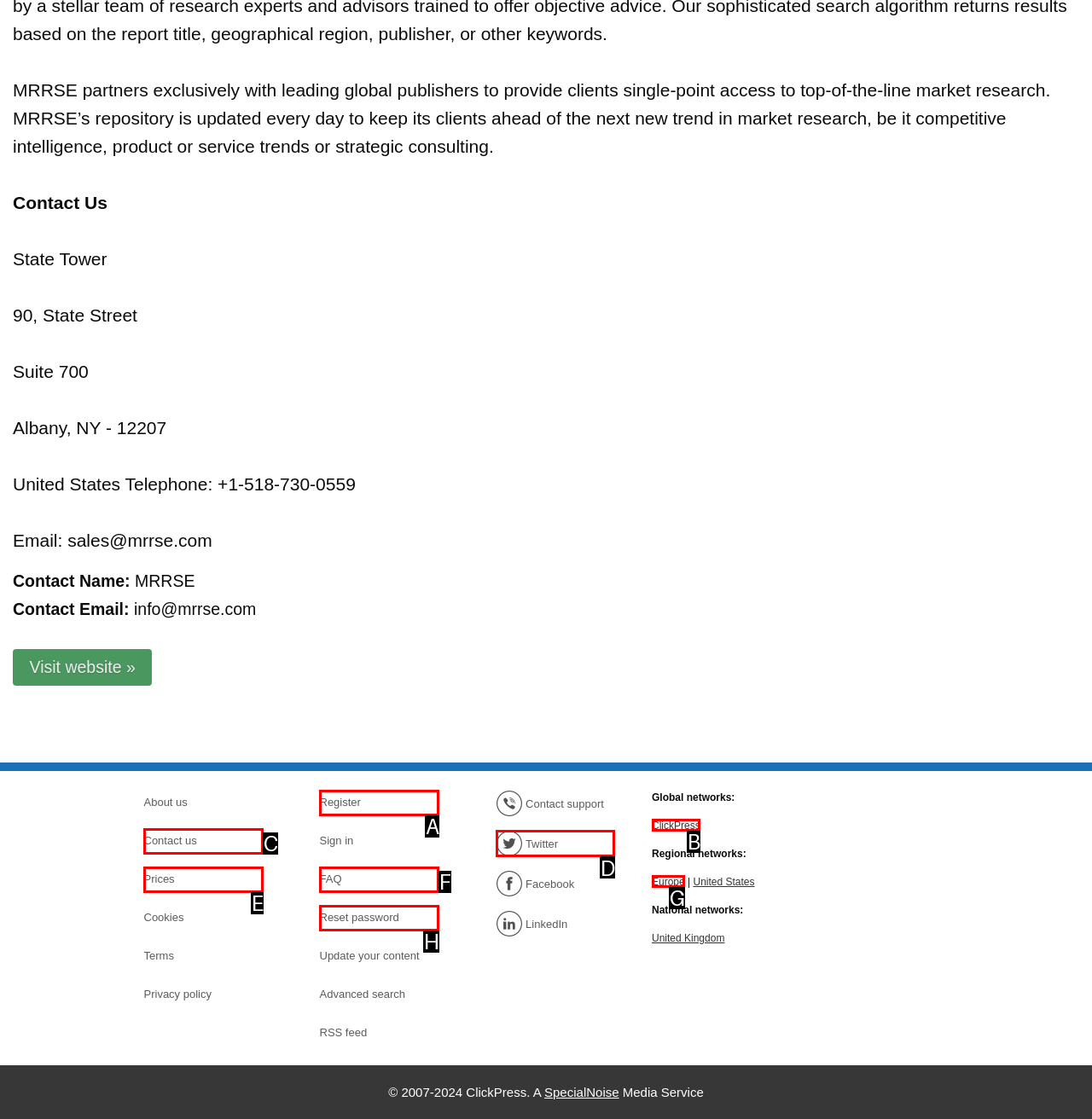From the given options, indicate the letter that corresponds to the action needed to complete this task: Follow on Twitter. Respond with only the letter.

D